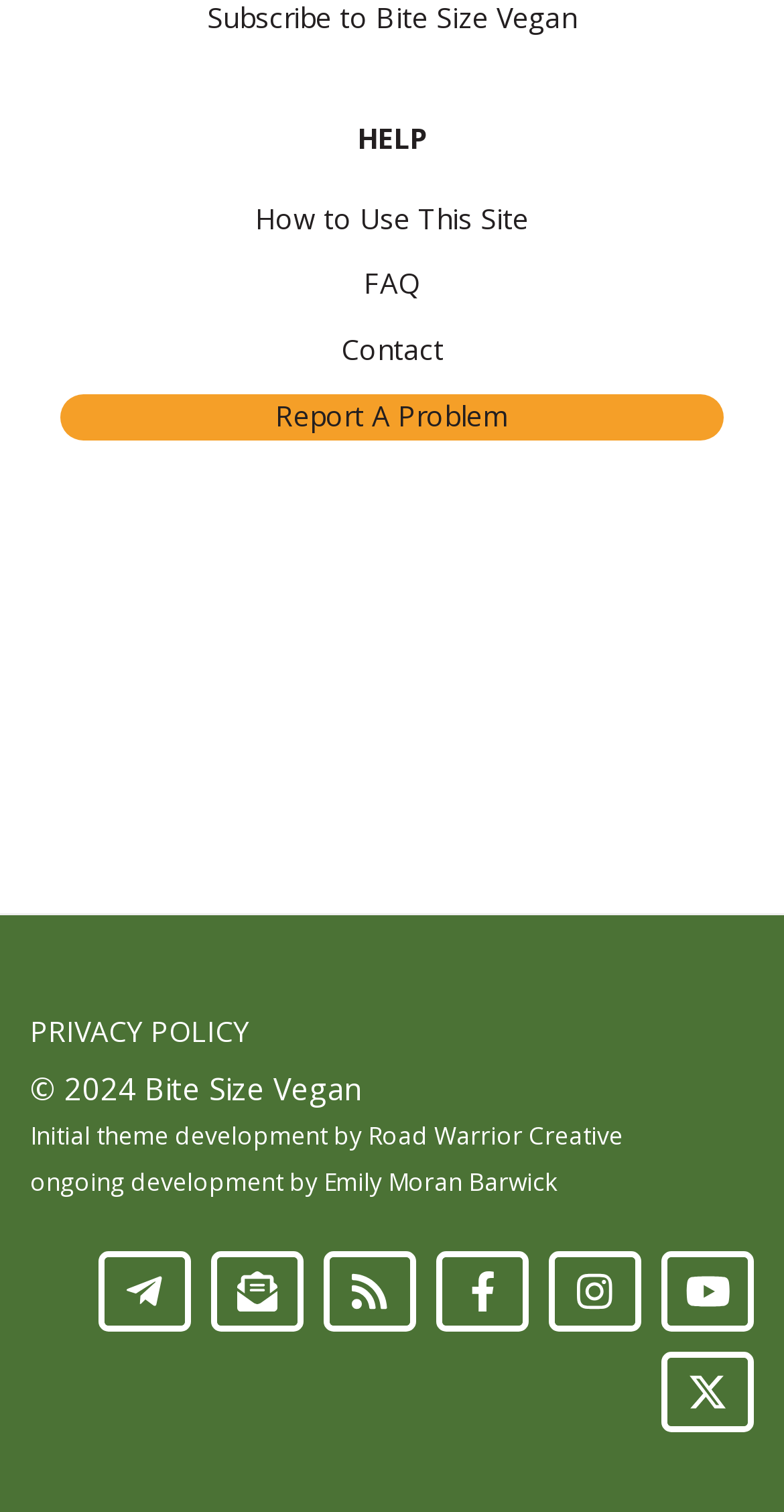Identify the bounding box coordinates of the area that should be clicked in order to complete the given instruction: "Contact the website administrator". The bounding box coordinates should be four float numbers between 0 and 1, i.e., [left, top, right, bottom].

[0.435, 0.218, 0.565, 0.243]